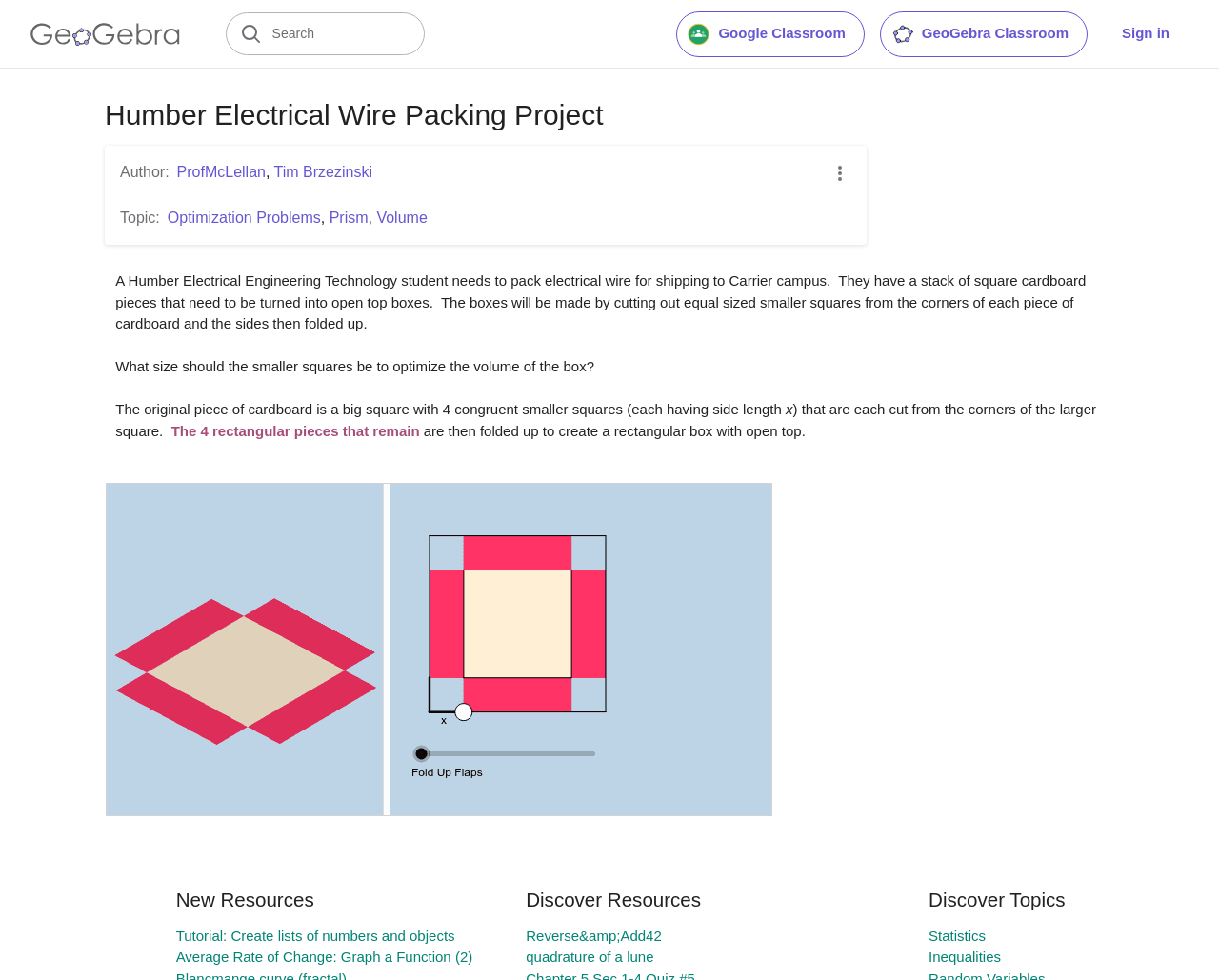Pinpoint the bounding box coordinates of the element you need to click to execute the following instruction: "Search for something". The bounding box should be represented by four float numbers between 0 and 1, in the format [left, top, right, bottom].

[0.223, 0.026, 0.258, 0.042]